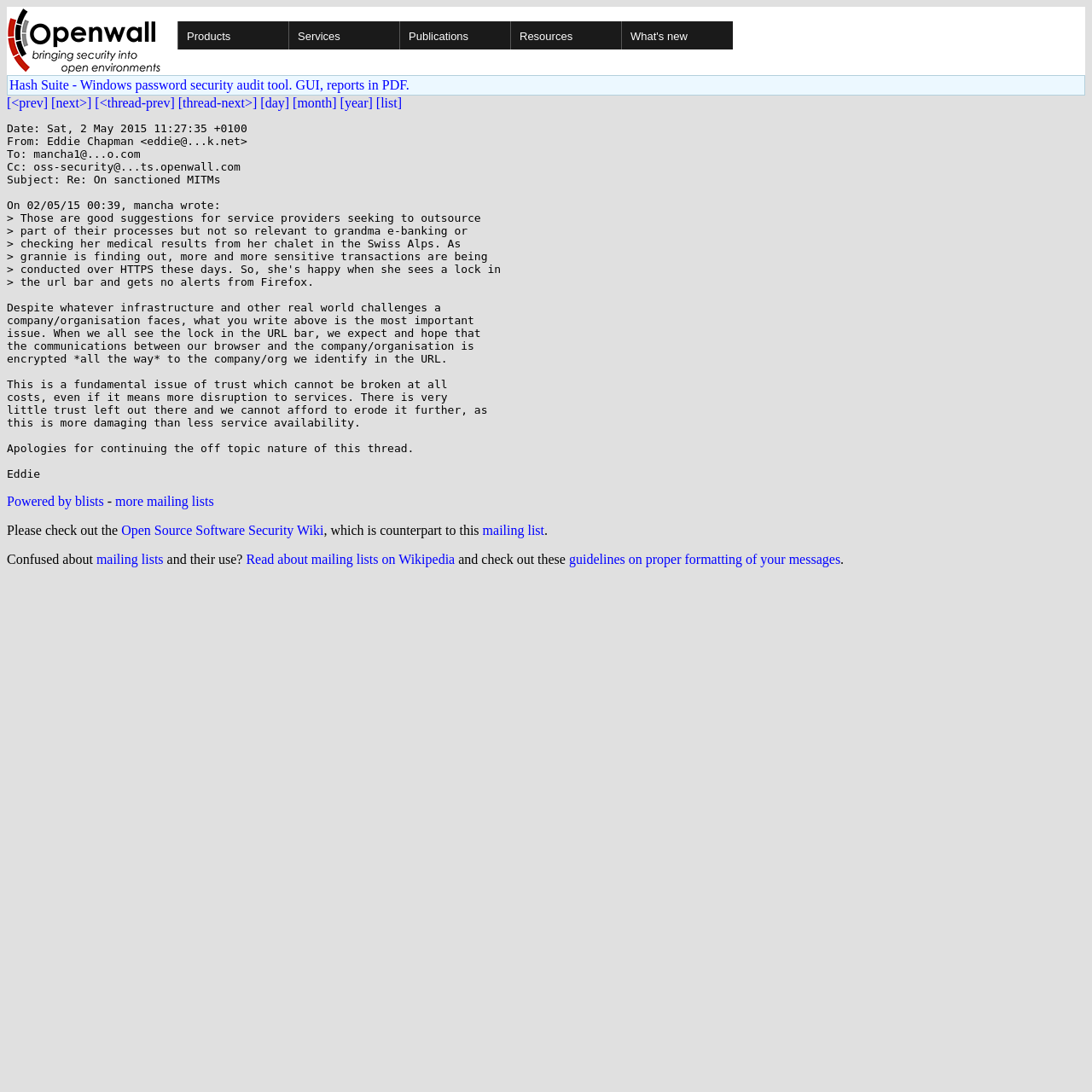Use a single word or phrase to respond to the question:
What is the name of the wiki mentioned on the webpage?

Open Source Software Security Wiki